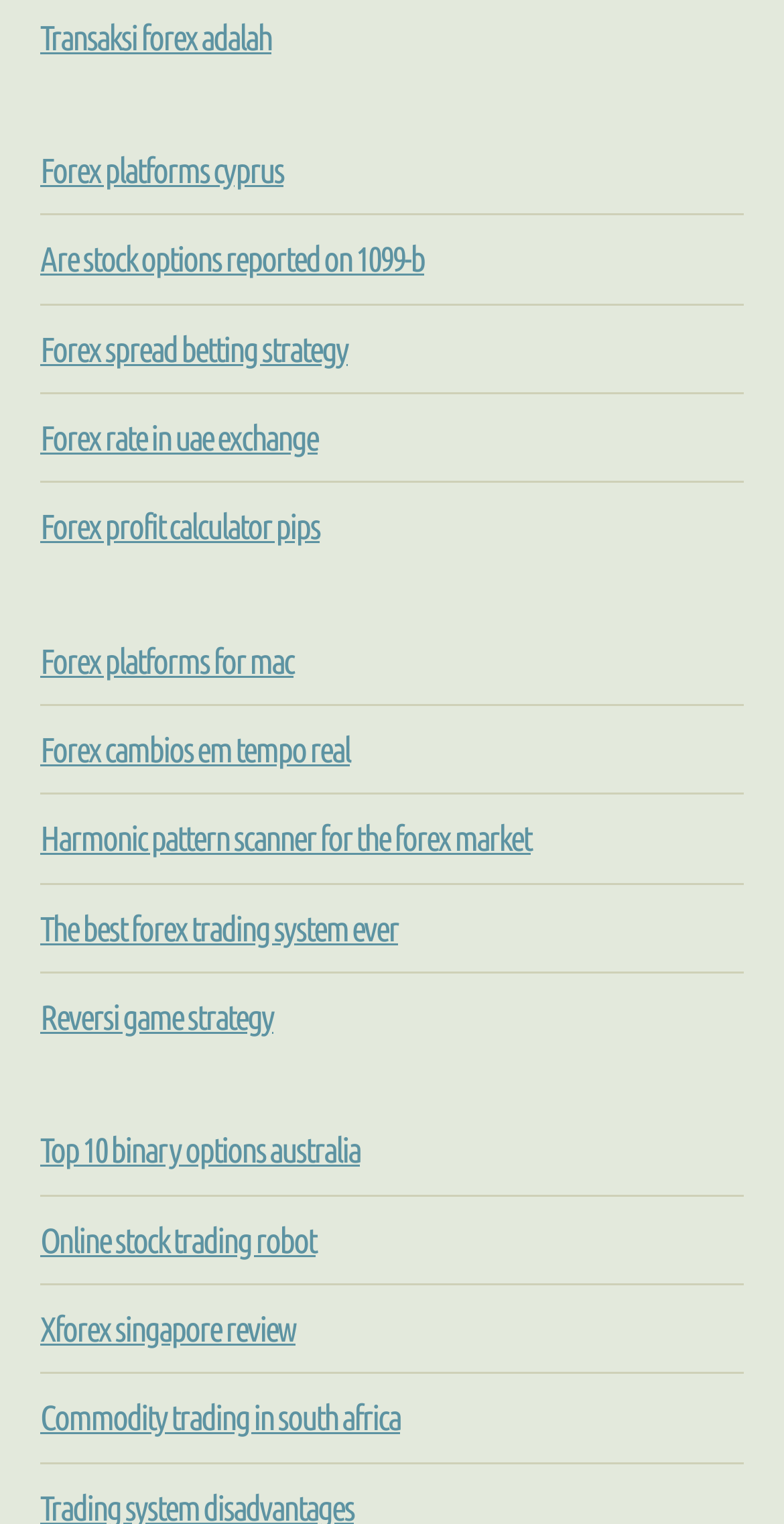Please answer the following question using a single word or phrase: What is the topic of the first link?

Transaksi forex